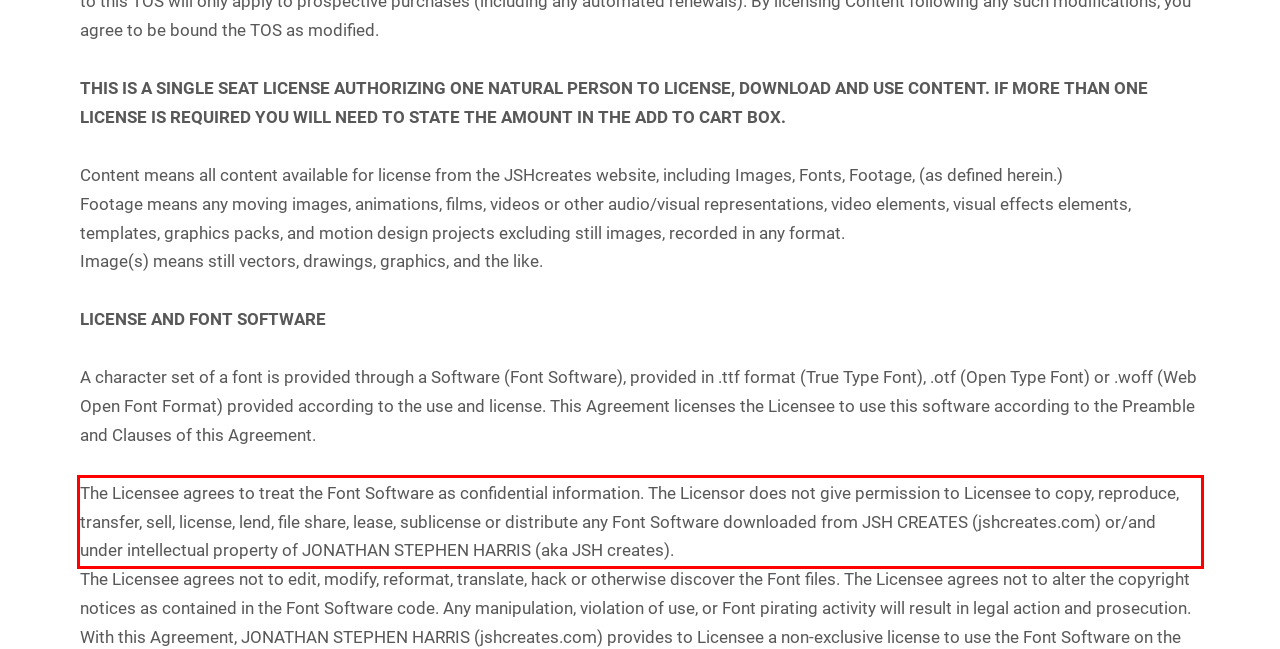Within the provided webpage screenshot, find the red rectangle bounding box and perform OCR to obtain the text content.

The Licensee agrees to treat the Font Software as confidential information. The Licensor does not give permission to Licensee to copy, reproduce, transfer, sell, license, lend, file share, lease, sublicense or distribute any Font Software downloaded from JSH CREATES (jshcreates.com) or/and under intellectual property of JONATHAN STEPHEN HARRIS (aka JSH creates).